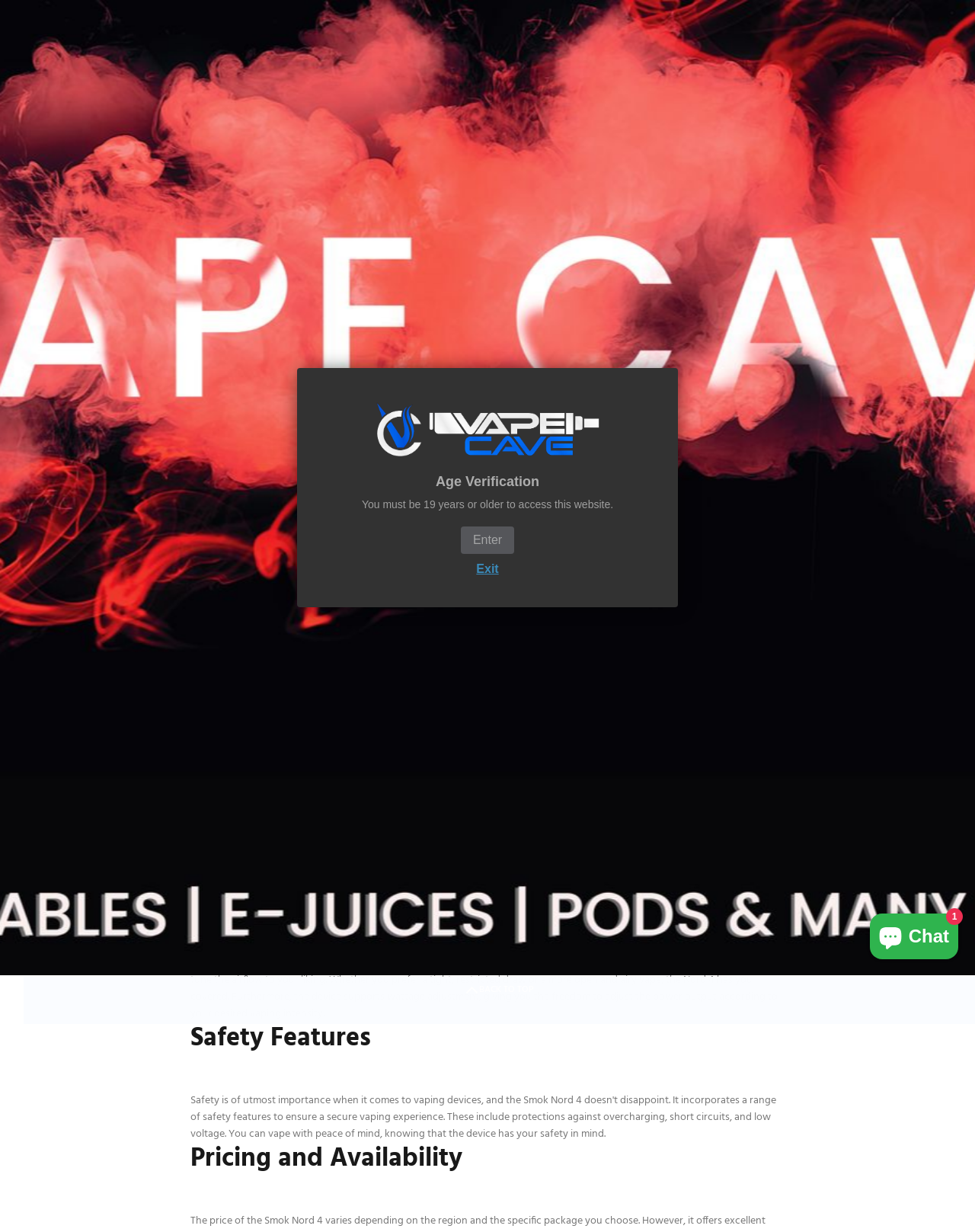From the element description STLTH Pods, predict the bounding box coordinates of the UI element. The coordinates must be specified in the format (top-left x, top-left y, bottom-right x, bottom-right y) and should be within the 0 to 1 range.

[0.171, 0.072, 0.254, 0.103]